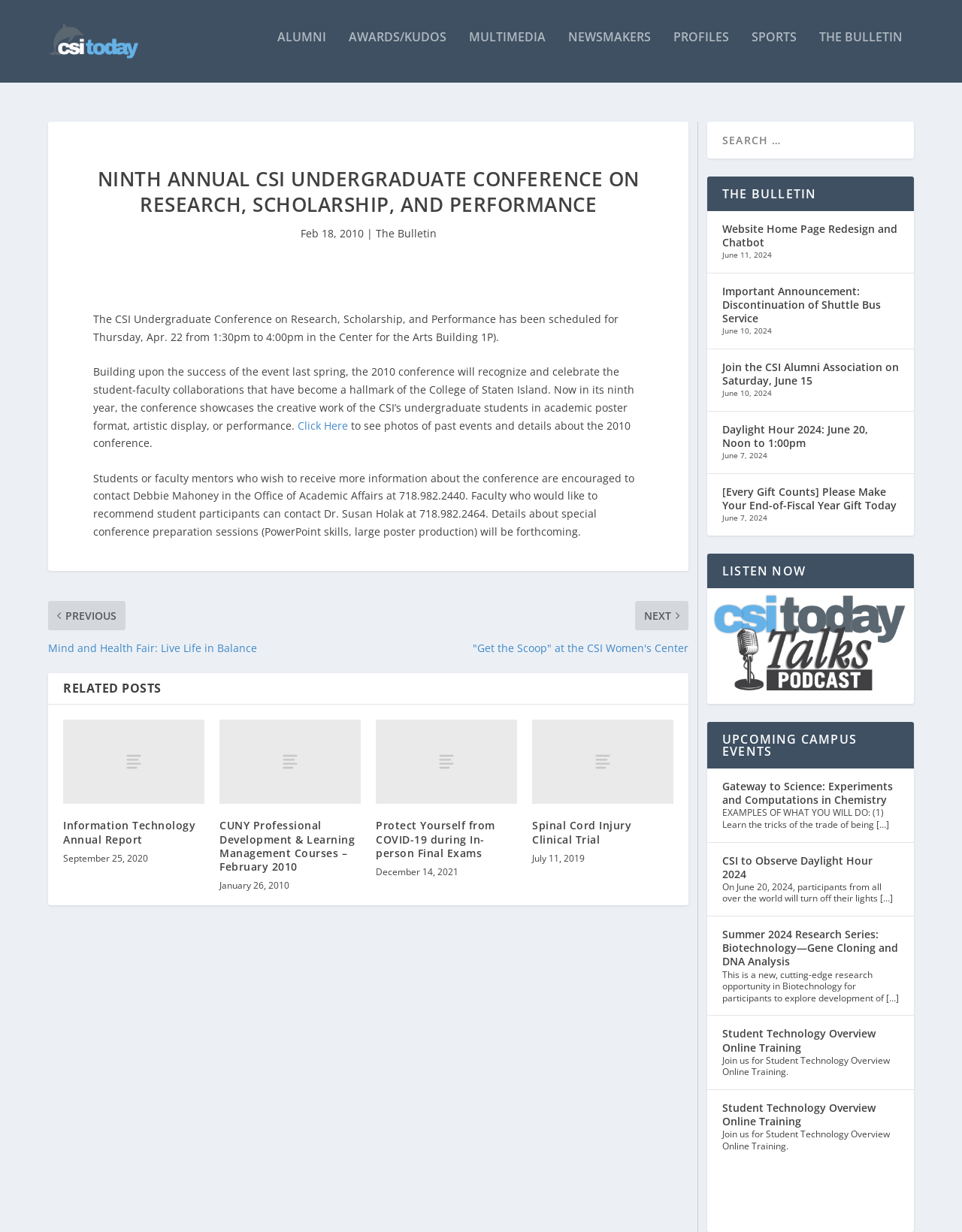Identify the bounding box coordinates for the UI element described as: "title="Information Technology Annual Report"".

[0.066, 0.584, 0.212, 0.653]